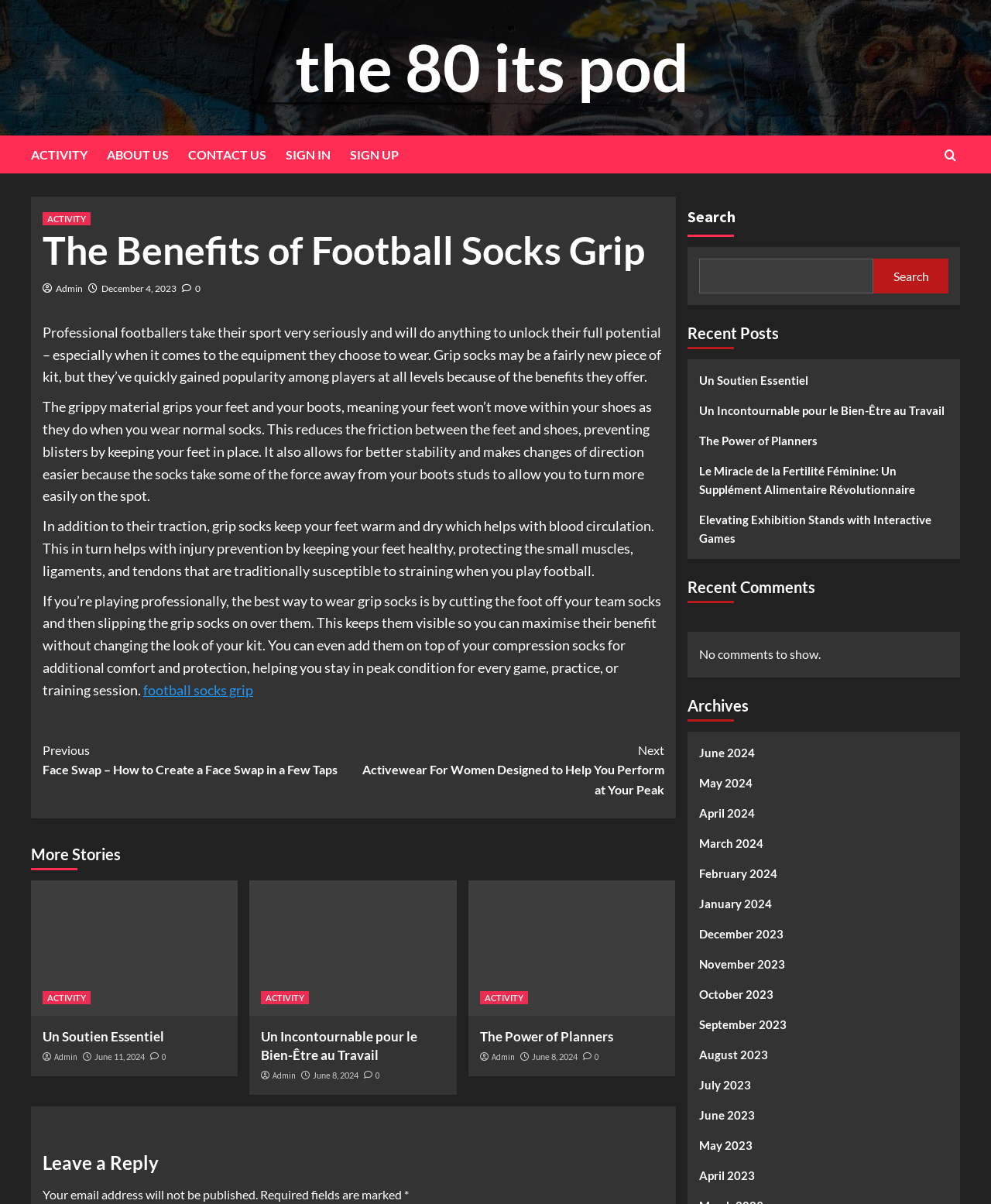What is the main topic of this webpage?
Look at the image and respond to the question as thoroughly as possible.

Based on the webpage content, the main topic is about the benefits of football socks grip, which is discussed in detail in the article.